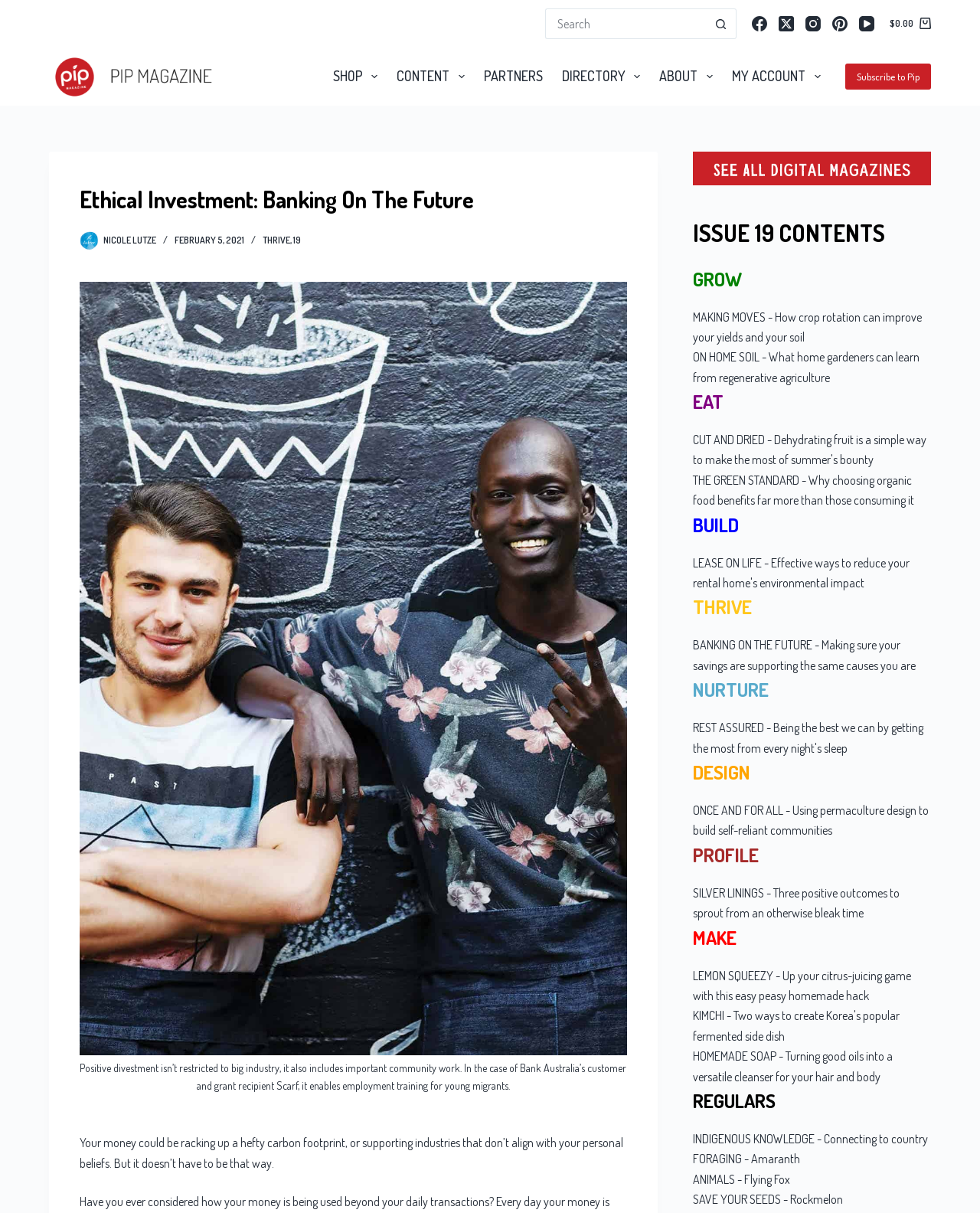Offer a comprehensive description of the webpage’s content and structure.

The webpage is about Pip Magazine, a publication focused on sustainable living and ethical investment. At the top of the page, there is a navigation menu with links to various sections, including "SHOP", "CONTENT", "PARTNERS", "DIRECTORY", "ABOUT", and "MY ACCOUNT". Below the navigation menu, there is a search bar with a search button and a shopping cart icon with a price of $0.00.

On the left side of the page, there is a logo of Pip Magazine, and below it, there is a header section with a title "Ethical Investment: Banking On The Future" and a subtitle "Your money could be racking up a hefty carbon footprint, or supporting industries that don’t align with your personal beliefs. But it doesn’t have to be that way." There is also an image related to investment below the header section.

The main content of the page is divided into several sections, each with a heading and a list of links to articles. The sections include "ISSUE 19 CONTENTS", "GROW", "EAT", "BUILD", "THRIVE", "NURTURE", "DESIGN", "PROFILE", "MAKE", and "REGULARS". Each section has multiple links to articles, with titles such as "MAKING MOVES - How crop rotation can improve your yields and your soil" and "BANKING ON THE FUTURE - Making sure your savings are supporting the same causes you are".

At the bottom of the page, there are links to social media platforms, including Facebook, Twitter, Instagram, Pinterest, and YouTube, as well as a link to subscribe to Pip Magazine.